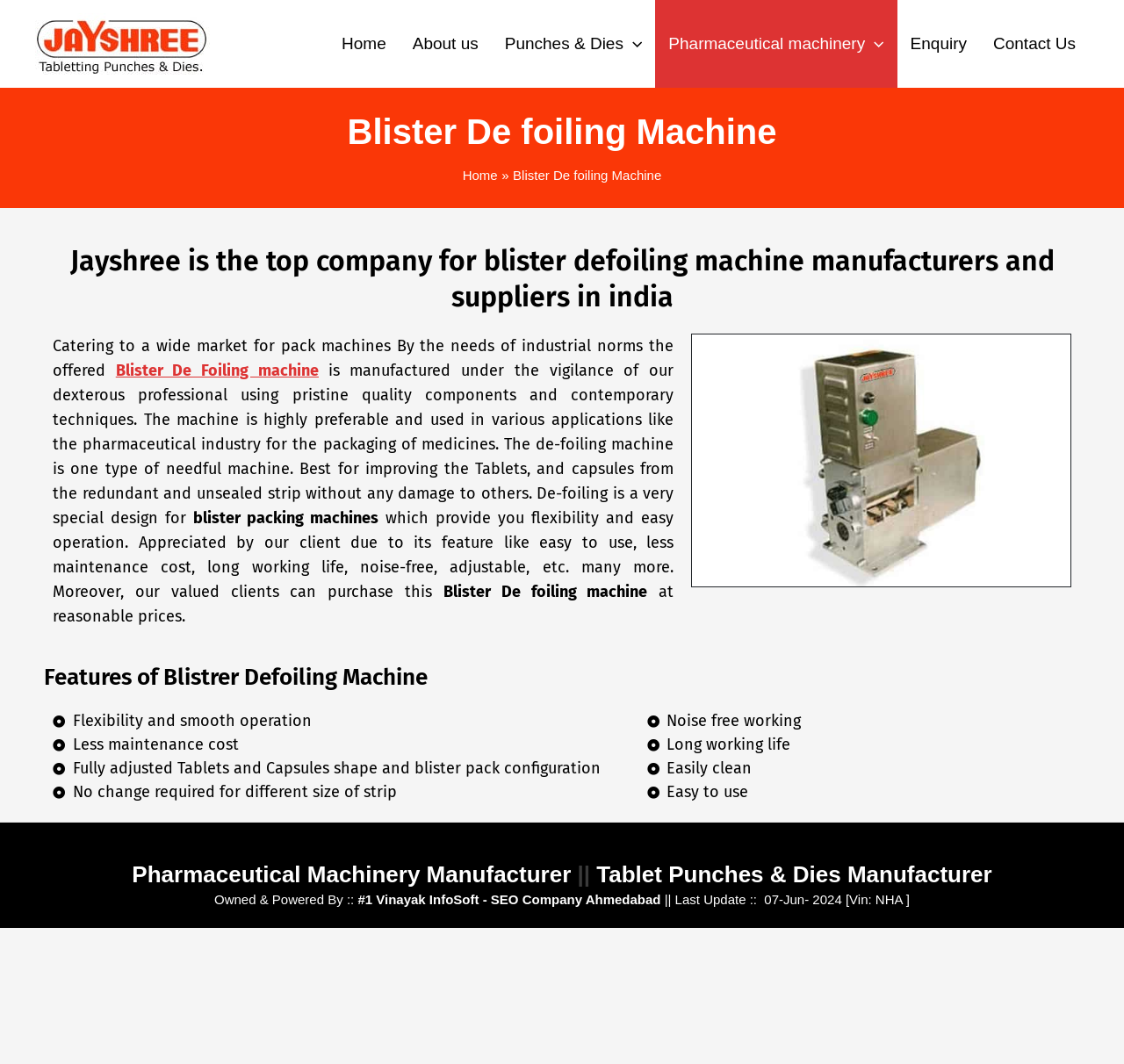Please analyze the image and provide a thorough answer to the question:
What are the features of the Blister De-foiling machine?

The features of the Blister De-foiling machine are listed on the webpage, including flexibility and smooth operation, less maintenance cost, fully adjusted tablets and capsules shape and blister pack configuration, no change required for different size of strip, noise-free working, long working life, and easy to use.